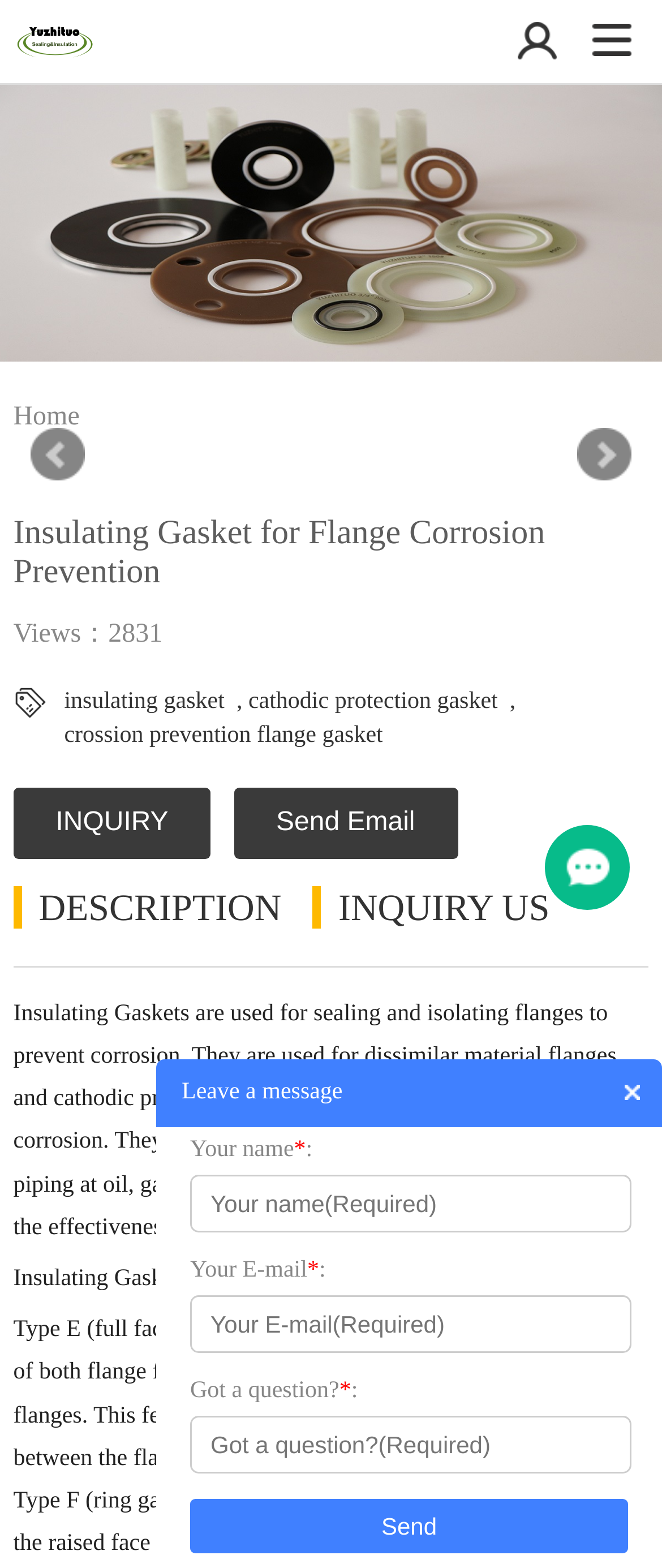What is the function of the 'Send' button?
Using the image, respond with a single word or phrase.

Submit inquiry